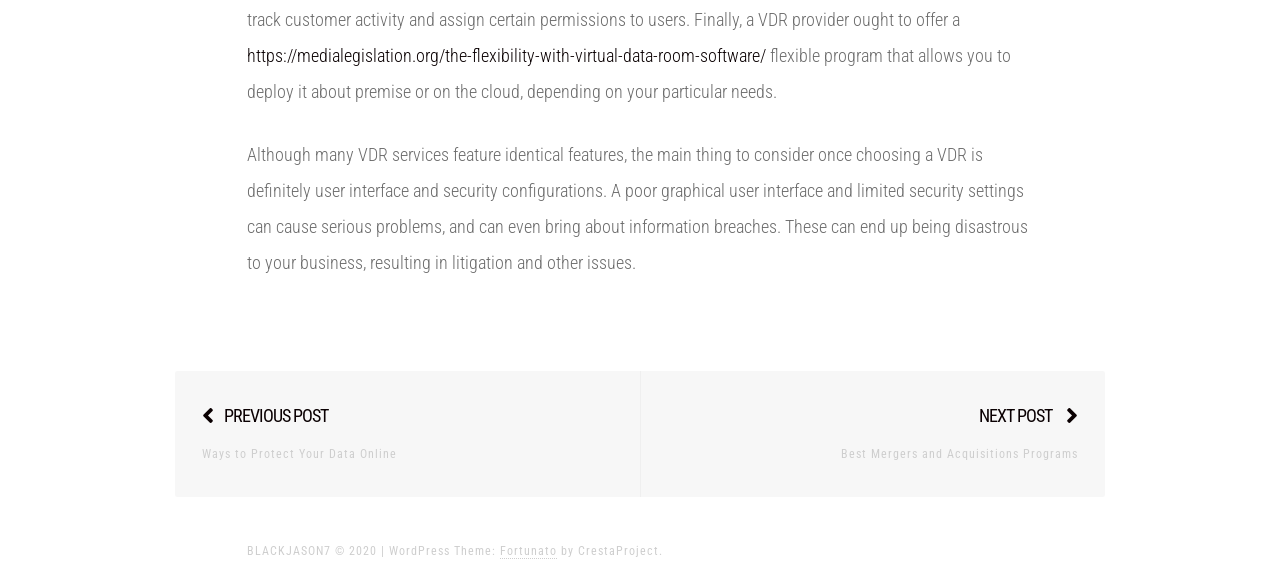Provide the bounding box coordinates of the HTML element described by the text: "https://medialegislation.org/the-flexibility-with-virtual-data-room-software/". The coordinates should be in the format [left, top, right, bottom] with values between 0 and 1.

[0.193, 0.078, 0.598, 0.115]